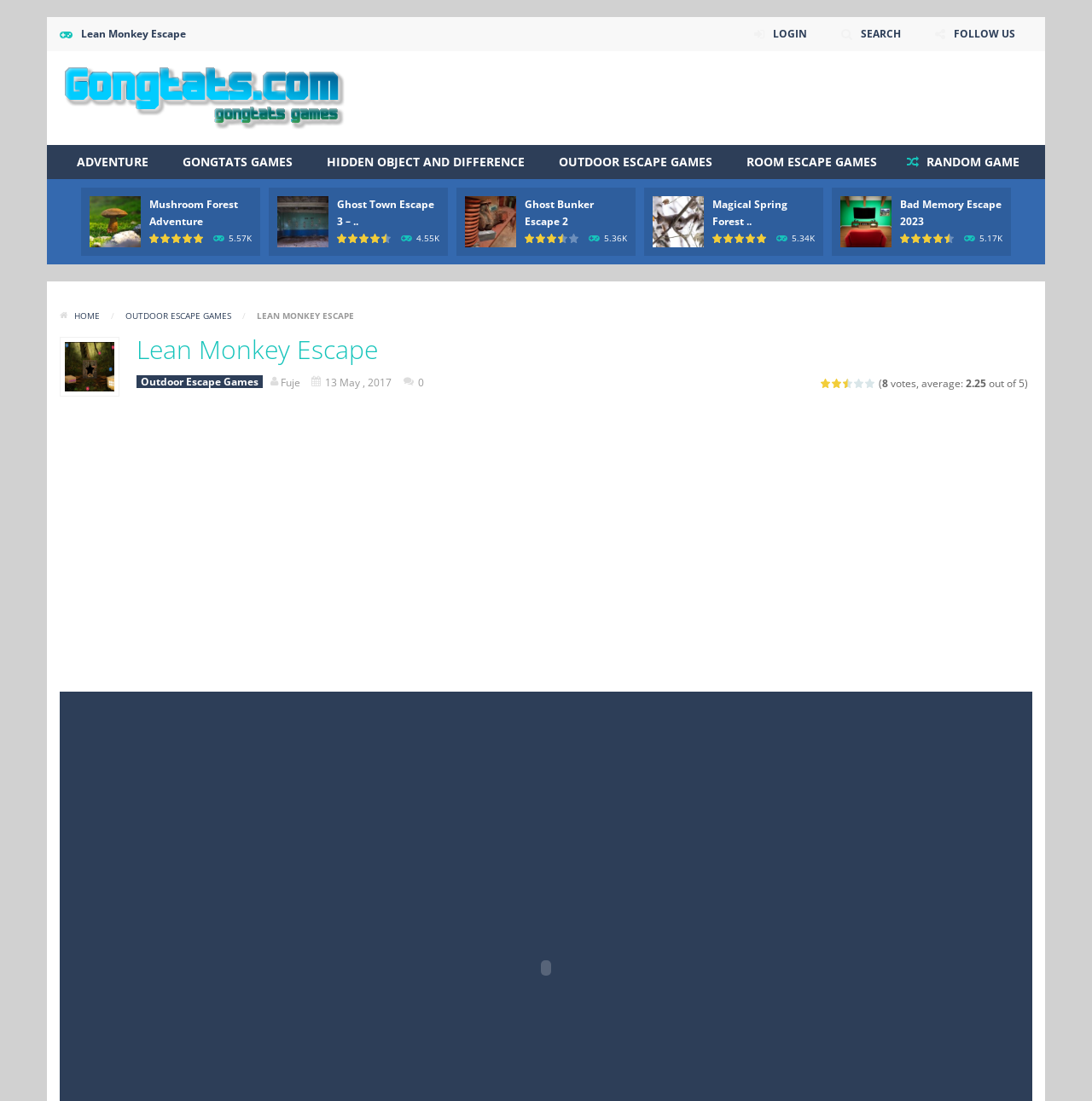Identify the bounding box coordinates of the part that should be clicked to carry out this instruction: "login to the website".

[0.679, 0.015, 0.751, 0.046]